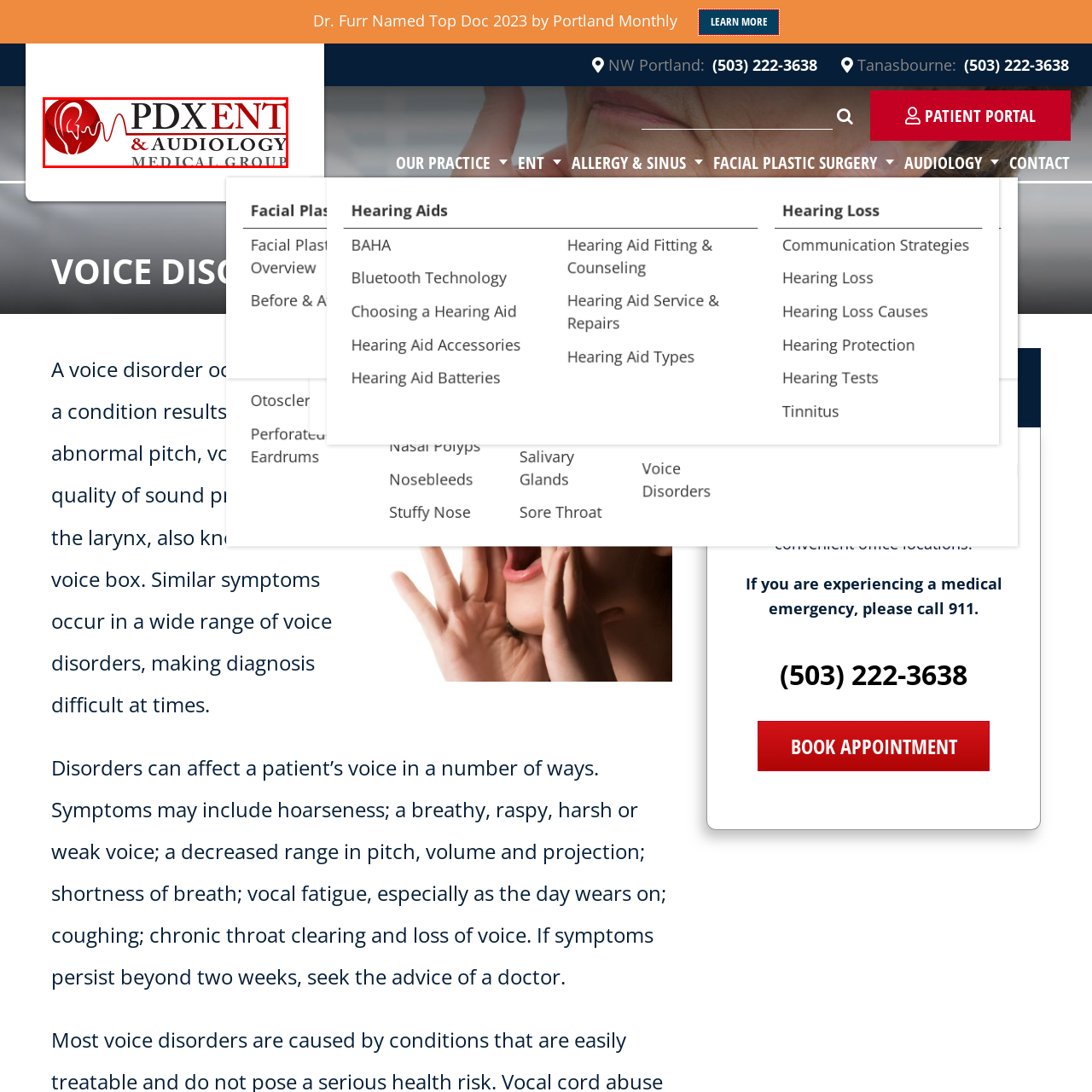What color is the text 'PDX ENT'?
Focus on the image highlighted by the red bounding box and deliver a thorough explanation based on what you see.

The text 'PDX ENT' is prominently displayed in red, highlighting the focus on ear, nose, and throat (ENT) specialties.